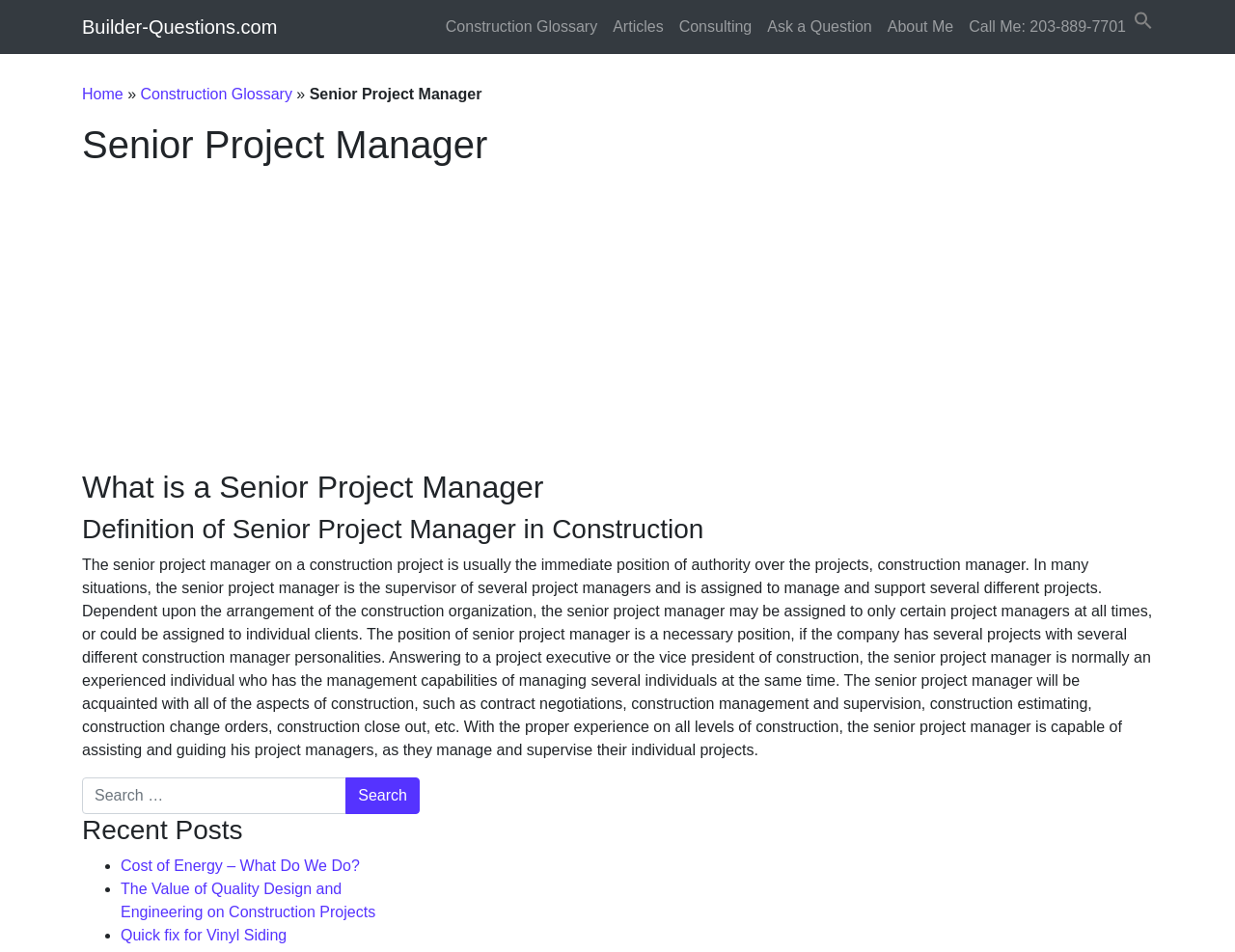Identify the coordinates of the bounding box for the element that must be clicked to accomplish the instruction: "Click the 'Ask a Question' link".

[0.615, 0.008, 0.712, 0.049]